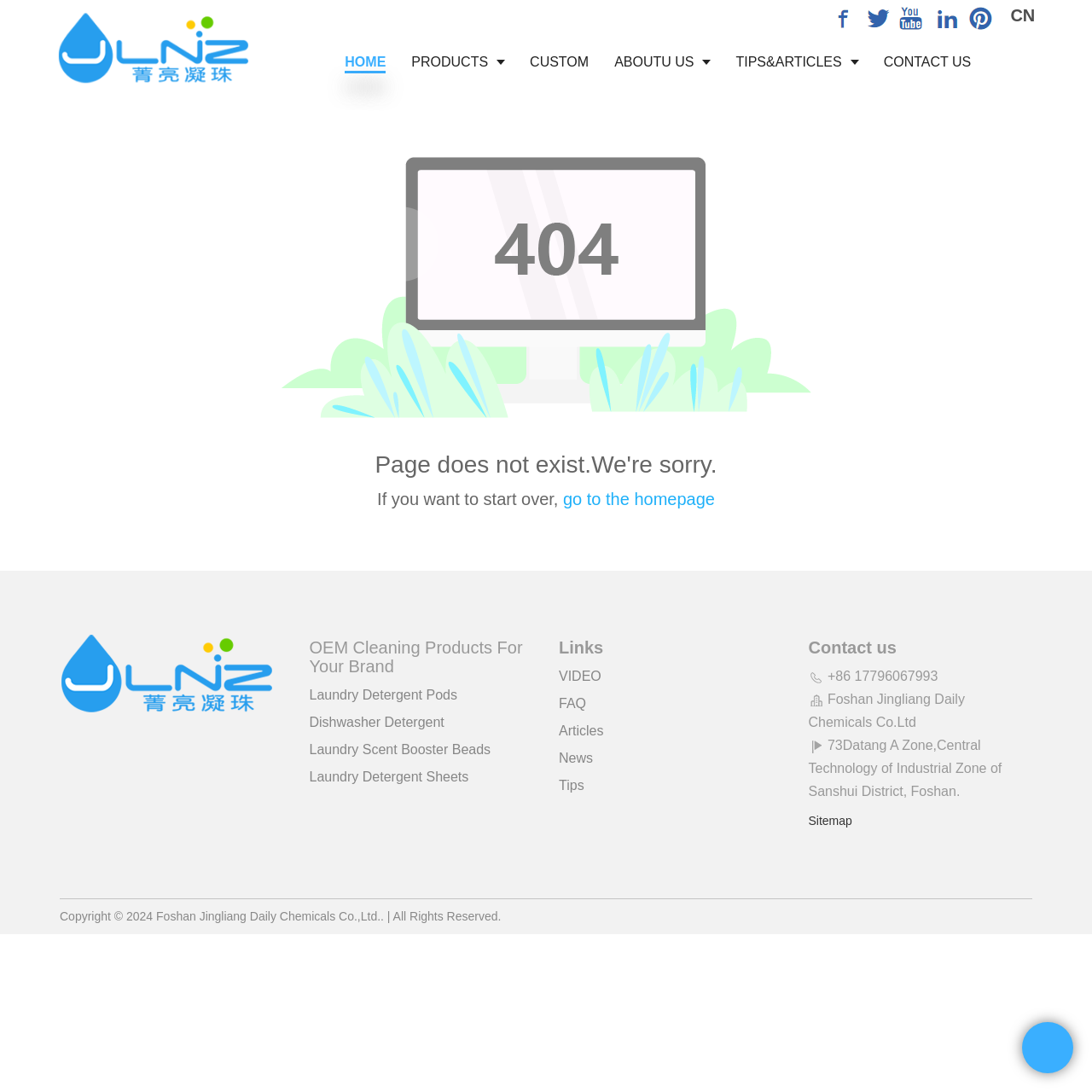Find the bounding box coordinates of the clickable region needed to perform the following instruction: "Go to the sitemap". The coordinates should be provided as four float numbers between 0 and 1, i.e., [left, top, right, bottom].

[0.74, 0.745, 0.78, 0.758]